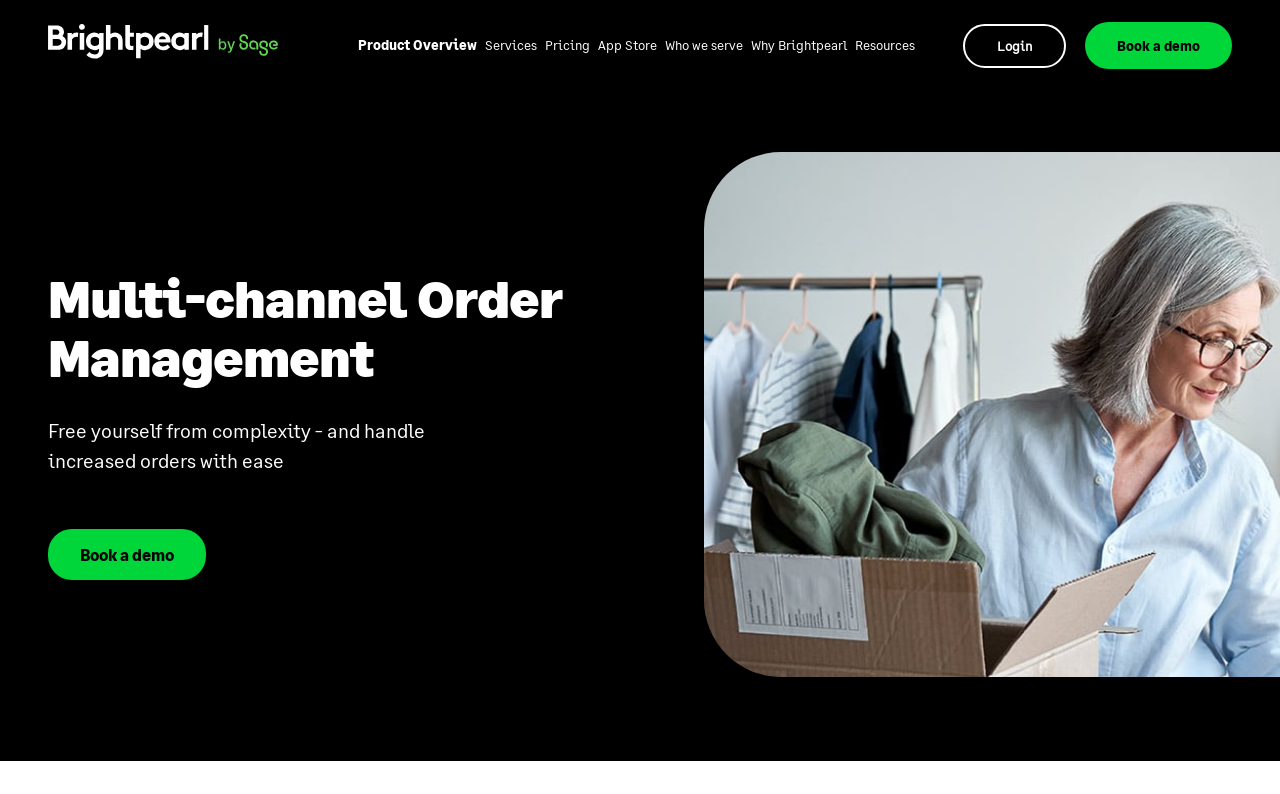Based on the element description, predict the bounding box coordinates (top-left x, top-left y, bottom-right x, bottom-right y) for the UI element in the screenshot: Why Brightpearl

[0.587, 0.047, 0.662, 0.067]